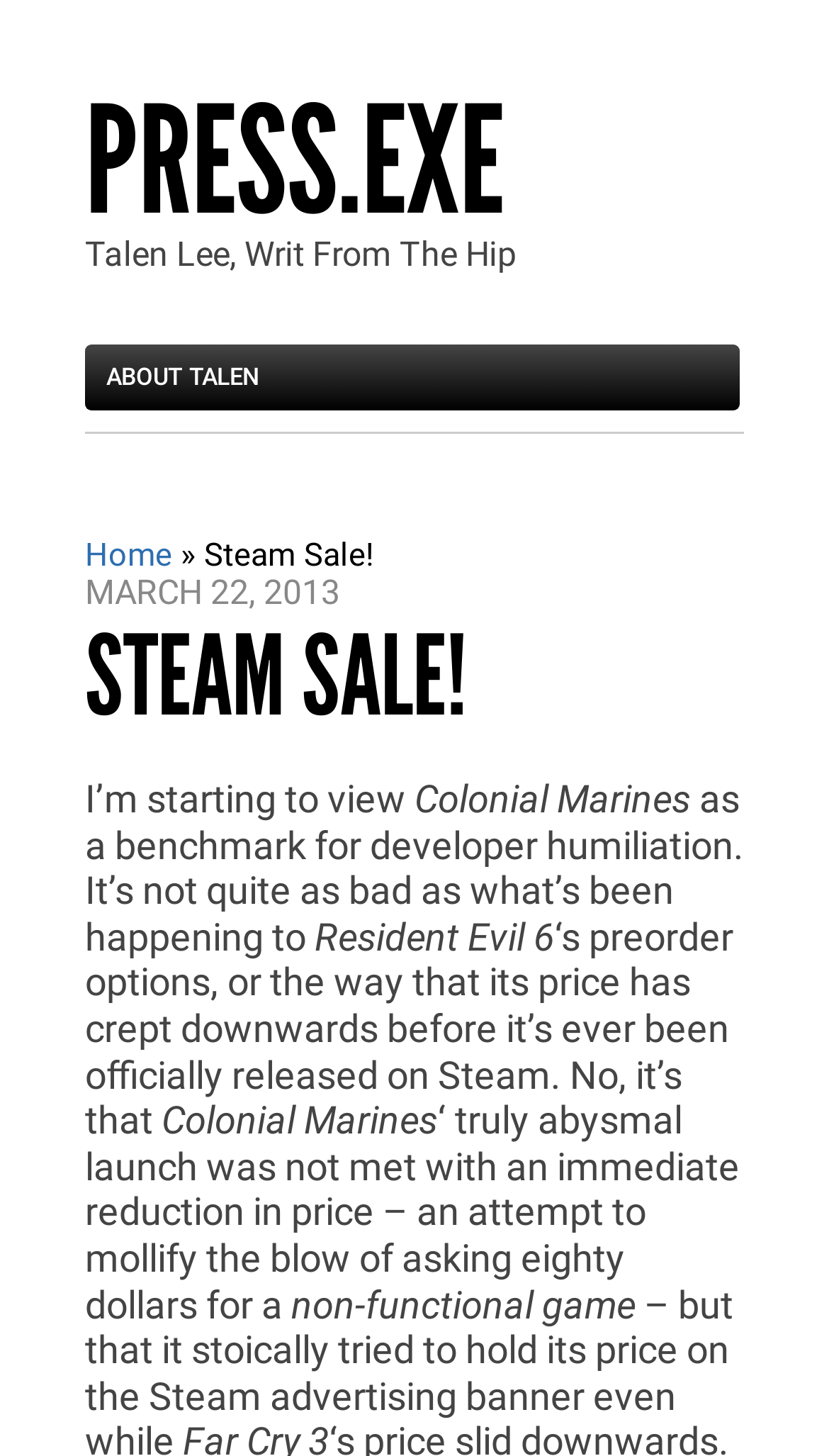Find the coordinates for the bounding box of the element with this description: "About Talen".

[0.103, 0.237, 0.892, 0.282]